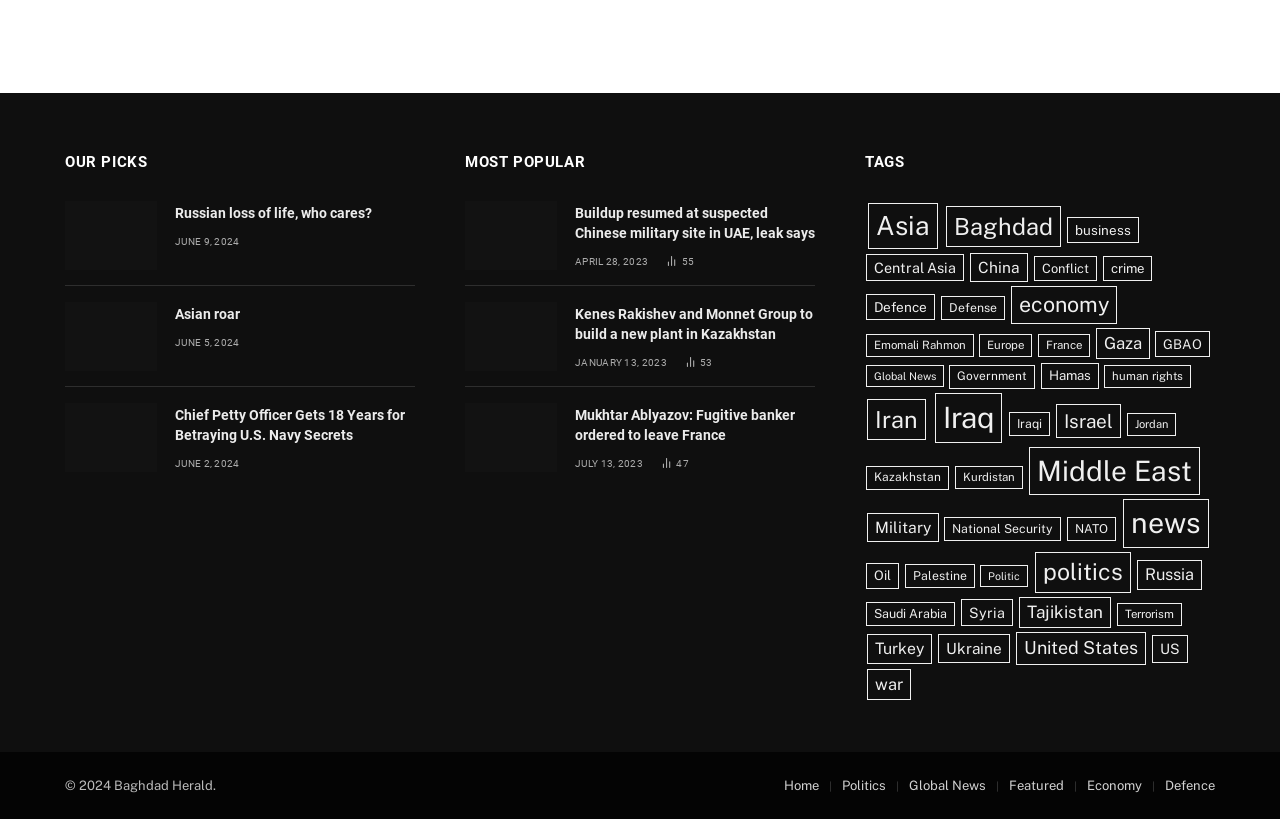Based on the element description: "United States", identify the UI element and provide its bounding box coordinates. Use four float numbers between 0 and 1, [left, top, right, bottom].

[0.794, 0.772, 0.895, 0.812]